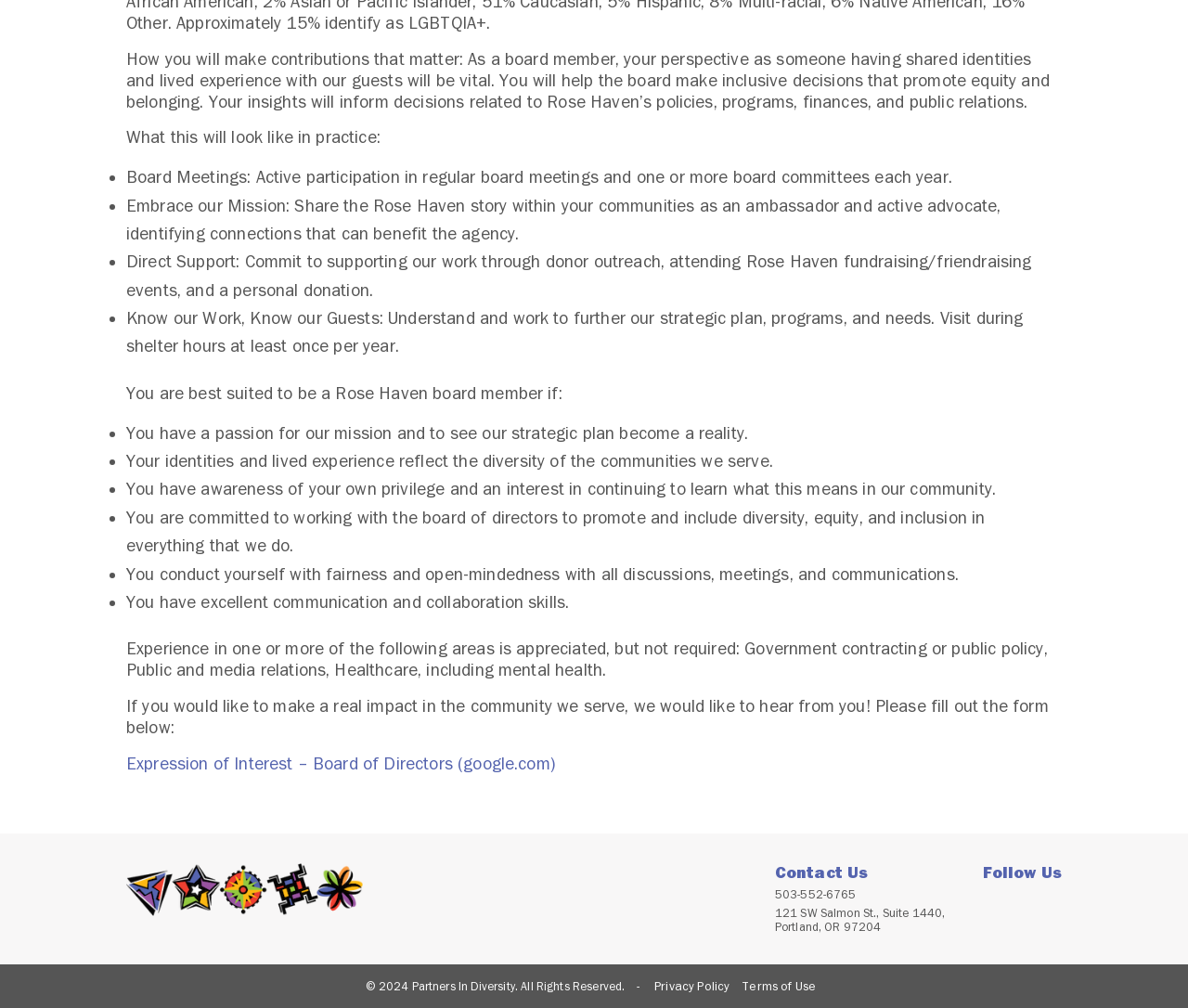Answer the question in one word or a short phrase:
What is the contact information for Rose Haven?

503-552-6760